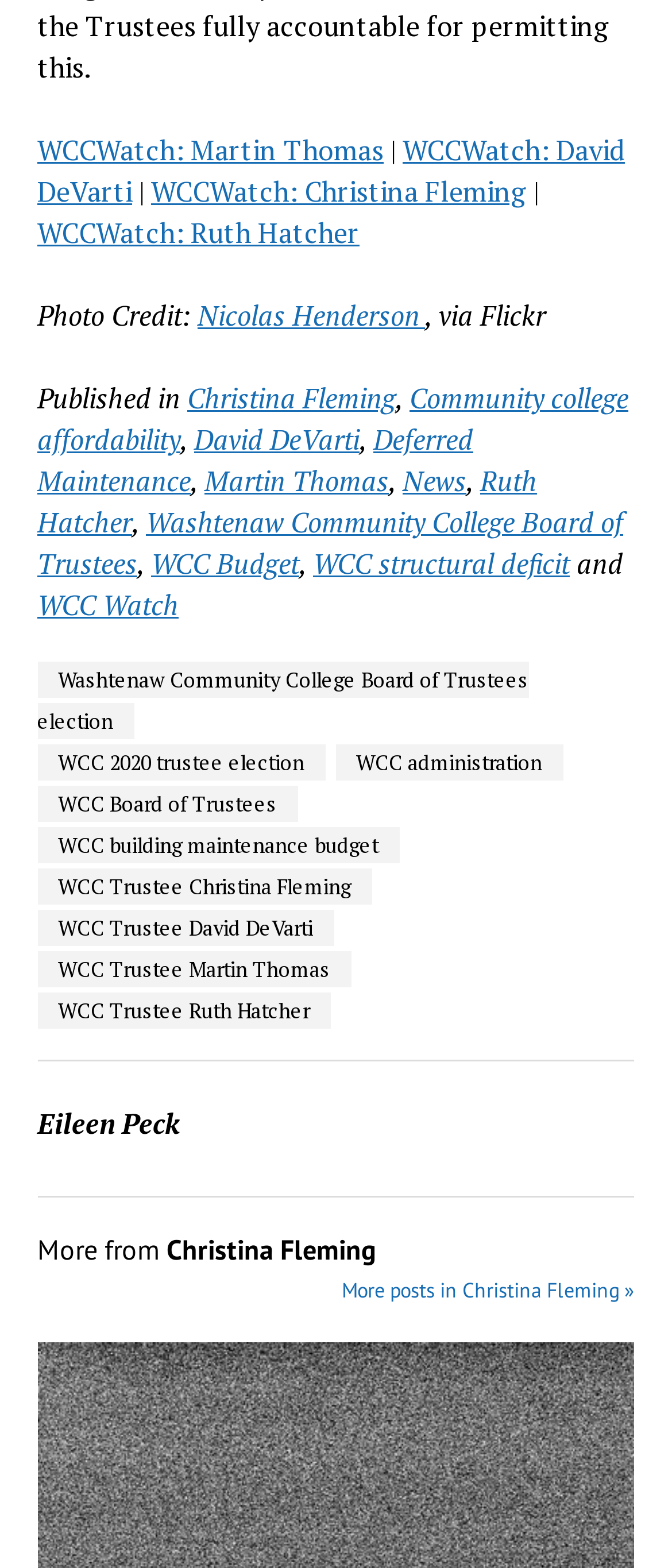Find the bounding box coordinates for the element that must be clicked to complete the instruction: "Check out WCC Watch". The coordinates should be four float numbers between 0 and 1, indicated as [left, top, right, bottom].

[0.056, 0.374, 0.266, 0.398]